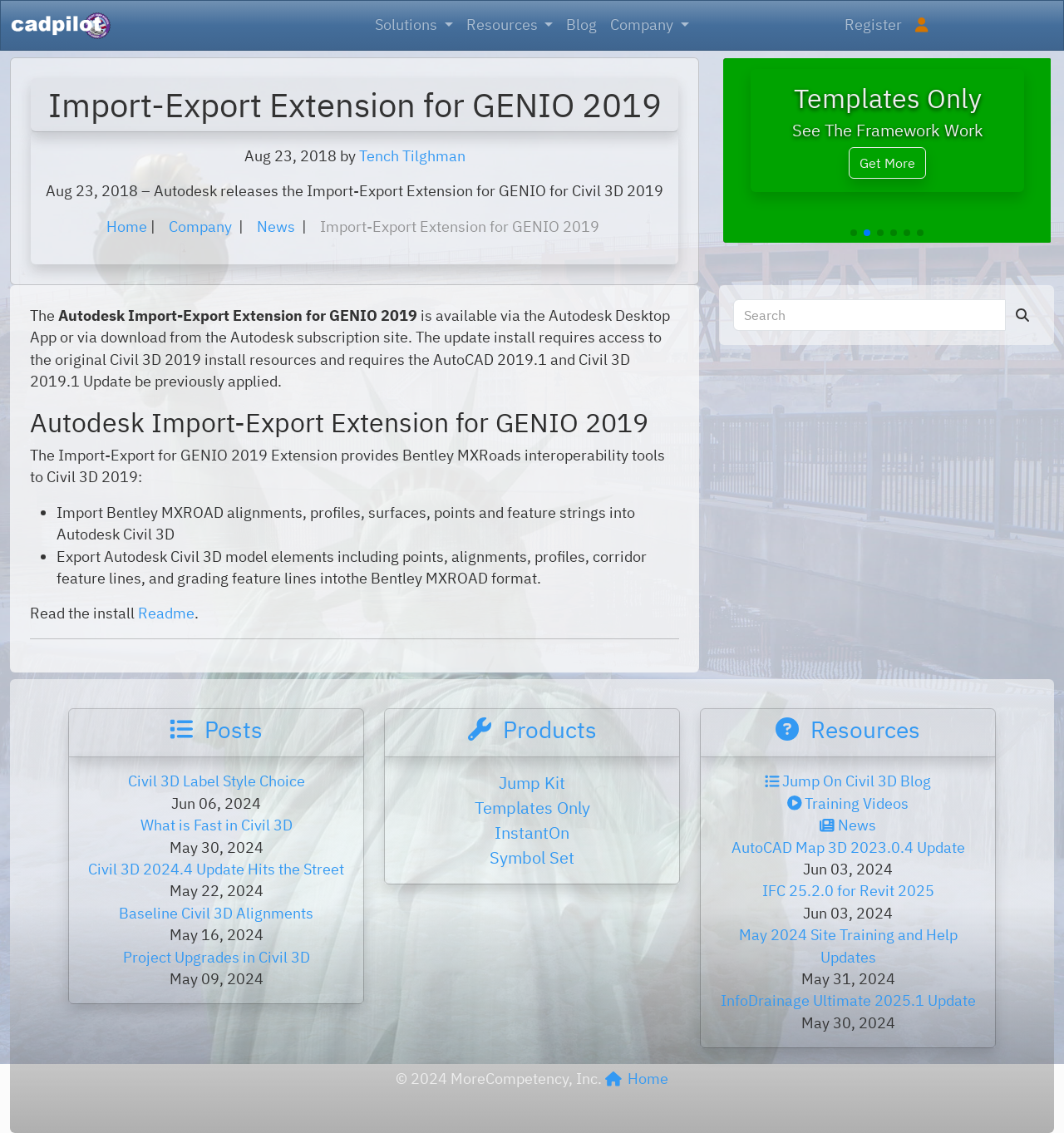Identify and provide the text of the main header on the webpage.

Import-Export Extension for GENIO 2019